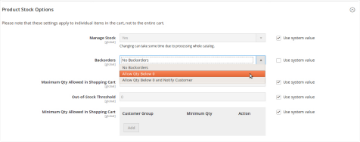What is the purpose of the 'Backorders' dropdown menu?
Using the image as a reference, answer the question in detail.

The 'Backorders' dropdown menu allows users to select from options, including 'No Backorders' and 'Allow City Below 1', which enables merchants to customize their stock management strategies, particularly regarding the handling of backorders based on customer location.